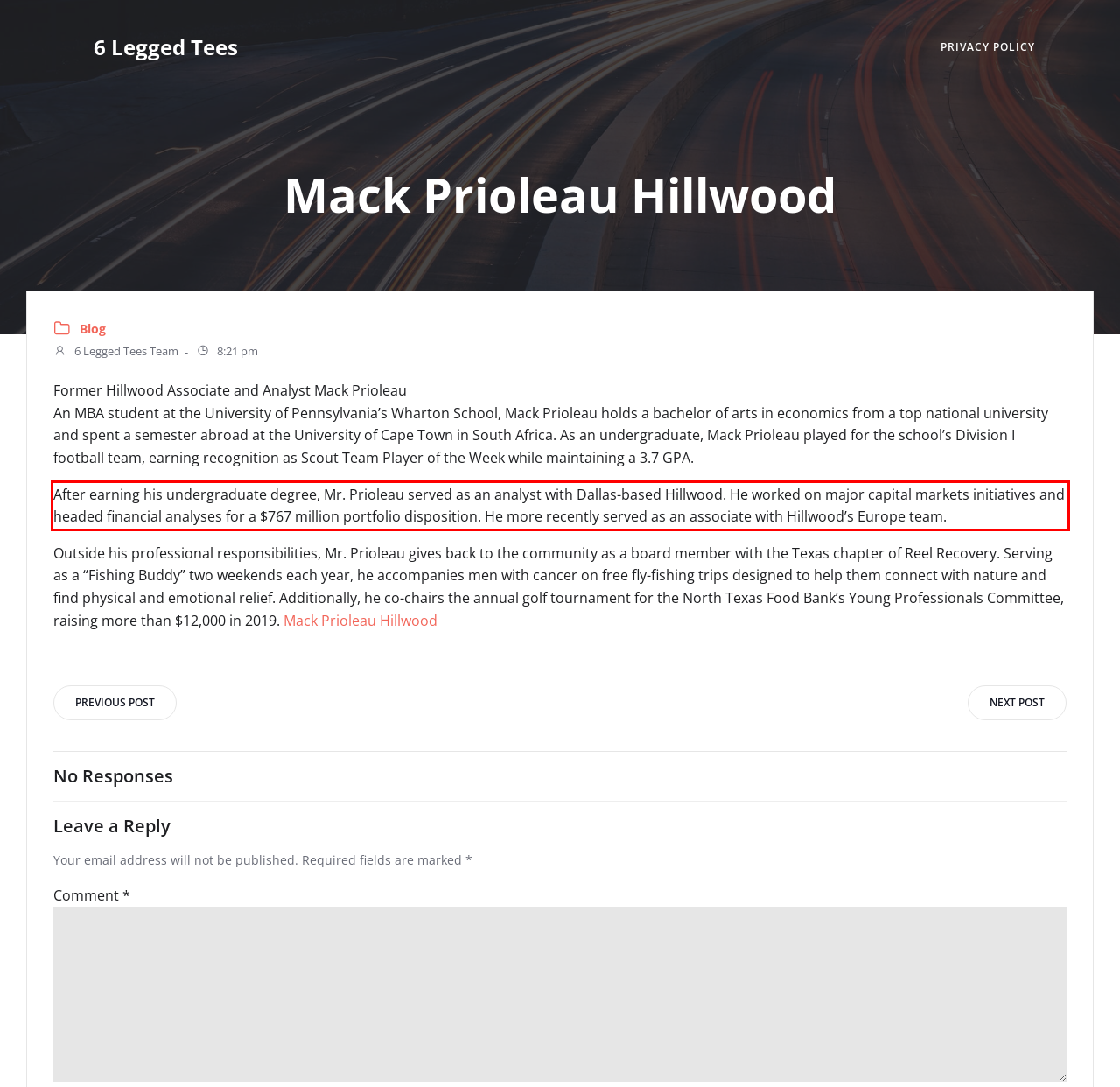Identify the red bounding box in the webpage screenshot and perform OCR to generate the text content enclosed.

After earning his undergraduate degree, Mr. Prioleau served as an analyst with Dallas-based Hillwood. He worked on major capital markets initiatives and headed financial analyses for a $767 million portfolio disposition. He more recently served as an associate with Hillwood’s Europe team.